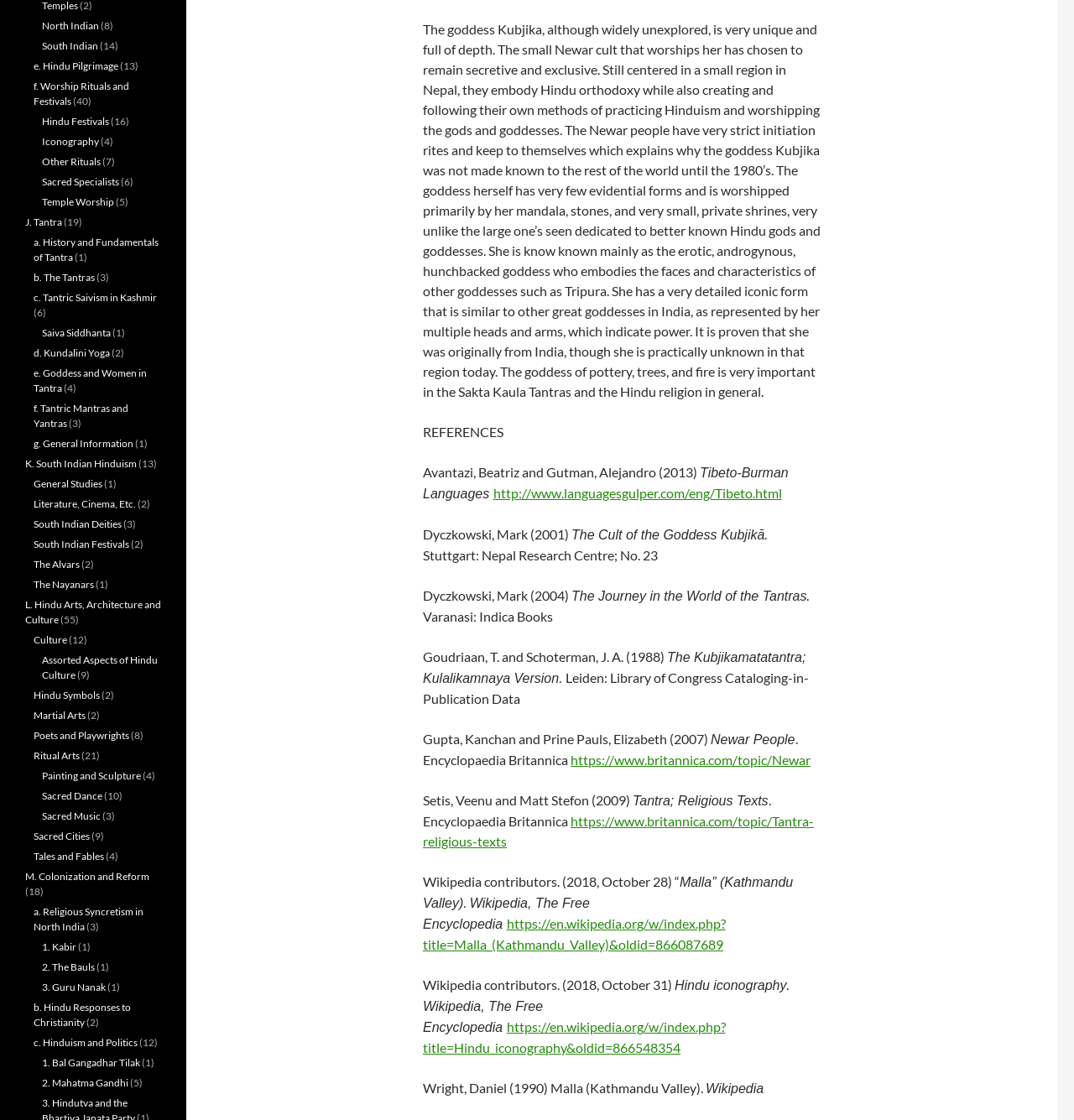Locate the bounding box coordinates of the region to be clicked to comply with the following instruction: "Click on the link to know more about Hindu iconography". The coordinates must be four float numbers between 0 and 1, in the form [left, top, right, bottom].

[0.394, 0.909, 0.675, 0.942]